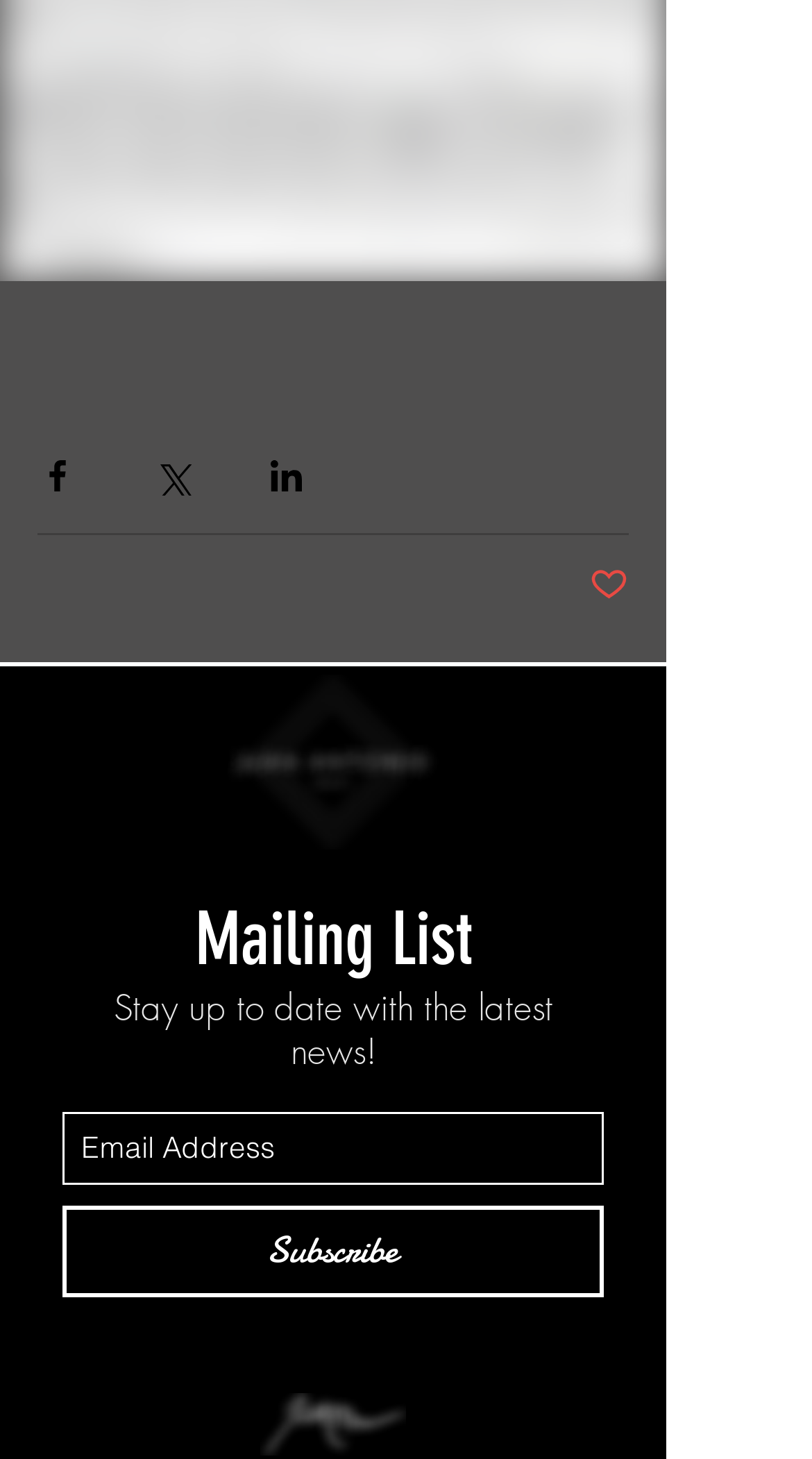Mark the bounding box of the element that matches the following description: "Subscribe".

[0.077, 0.826, 0.744, 0.889]